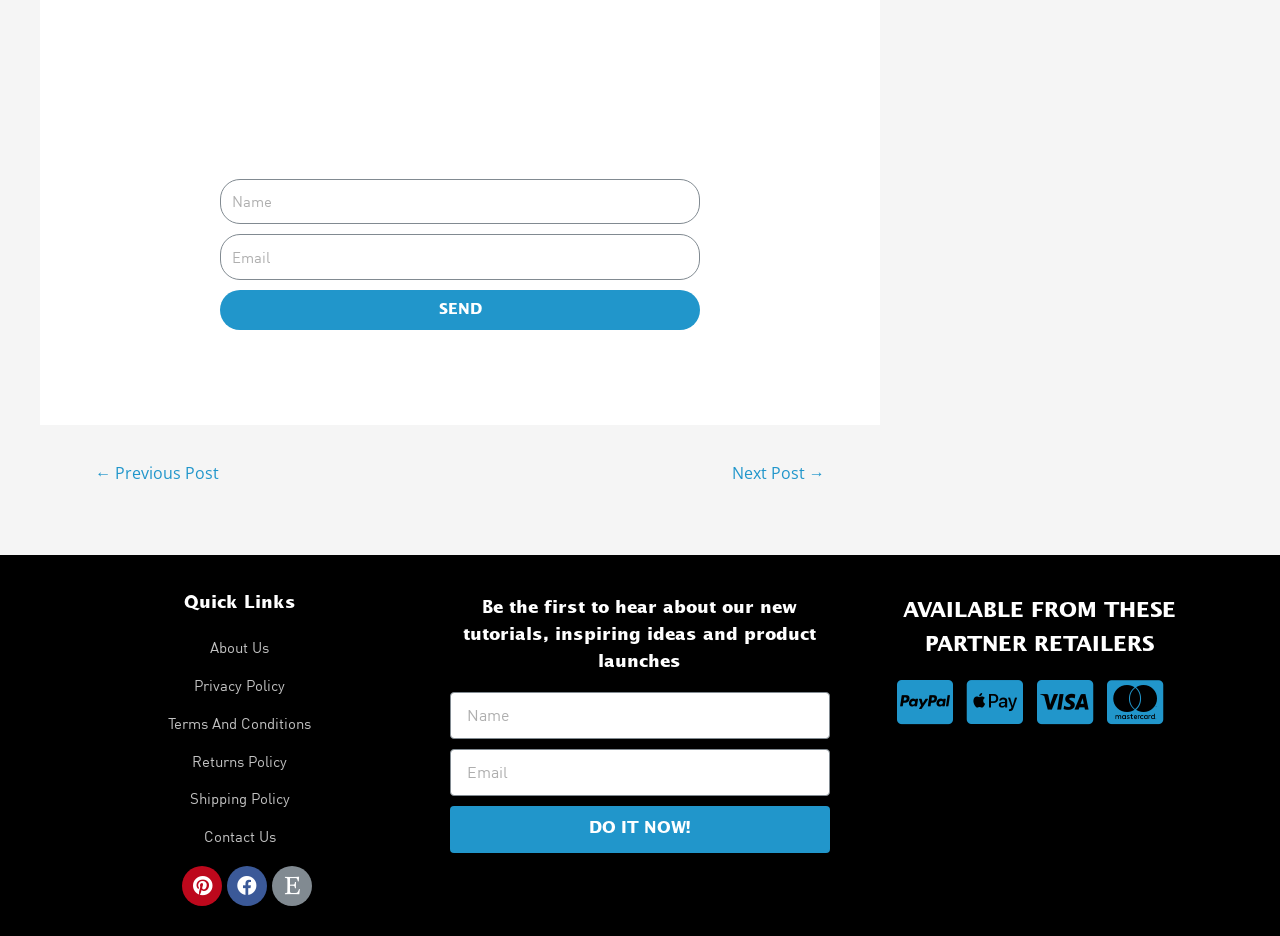Provide your answer to the question using just one word or phrase: How many social media links are available at the bottom of the webpage?

Three